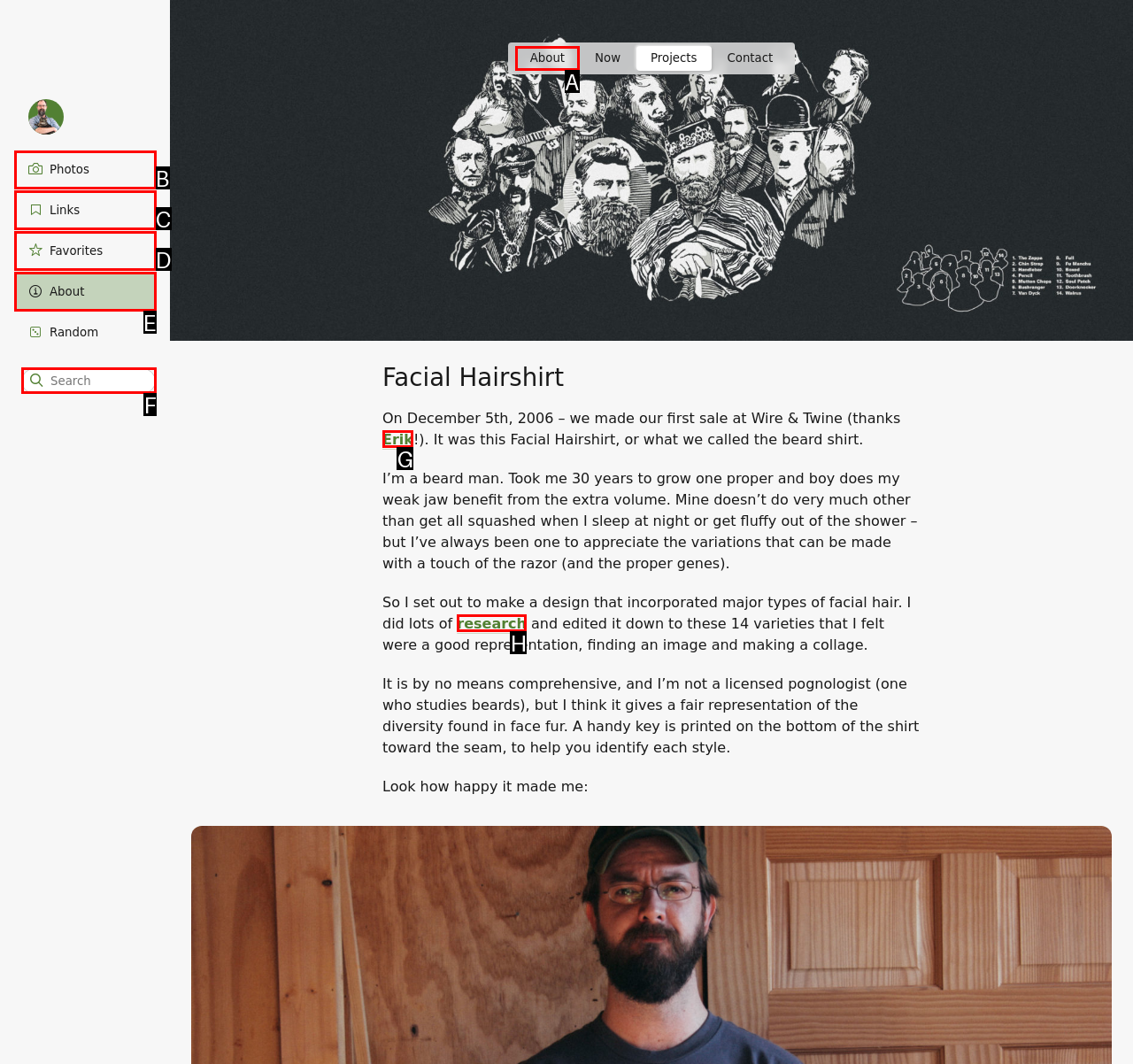Point out the specific HTML element to click to complete this task: Search for something Reply with the letter of the chosen option.

F